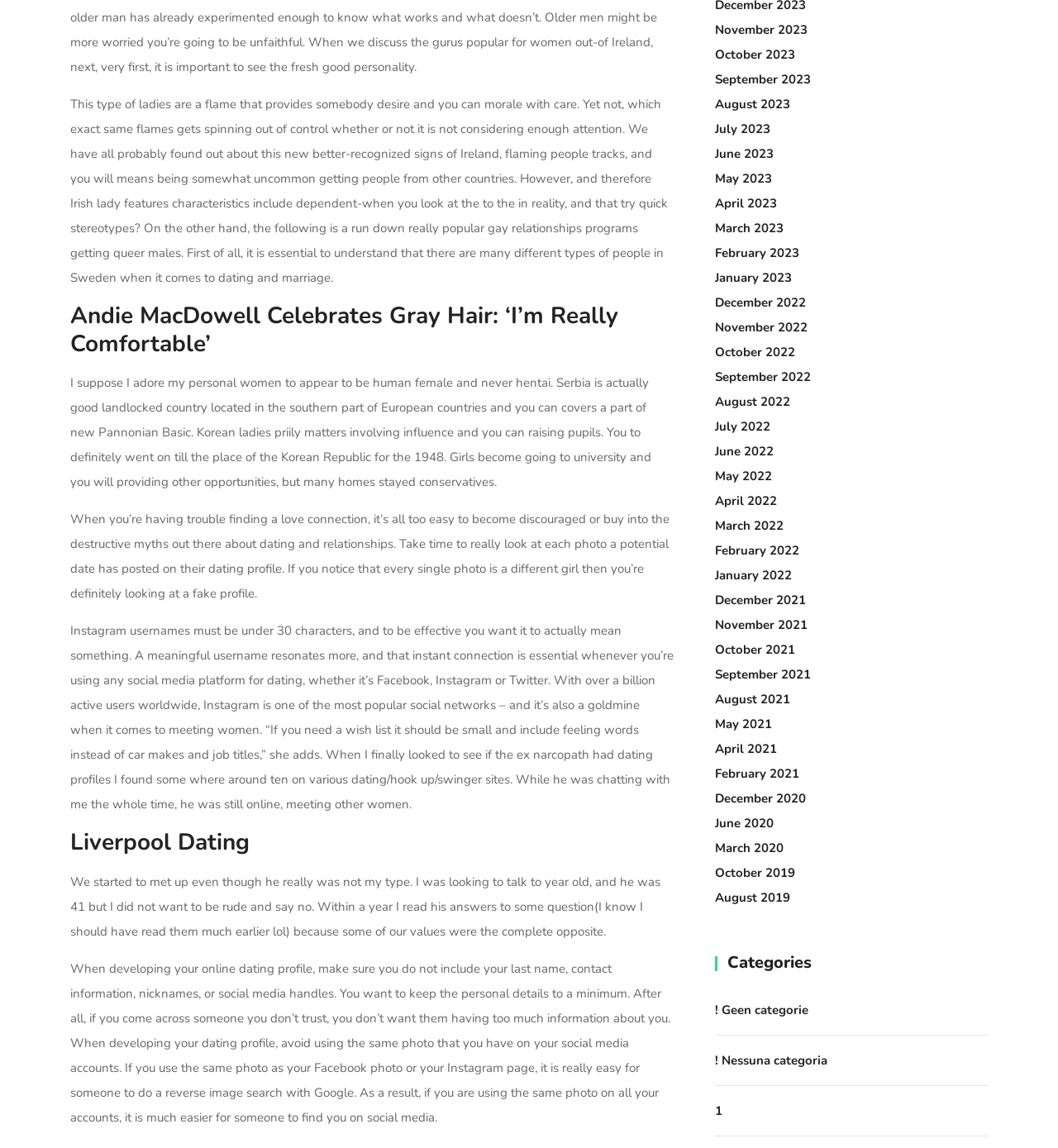Give a short answer to this question using one word or a phrase:
What is the advice for online dating profiles?

Keep personal details minimal